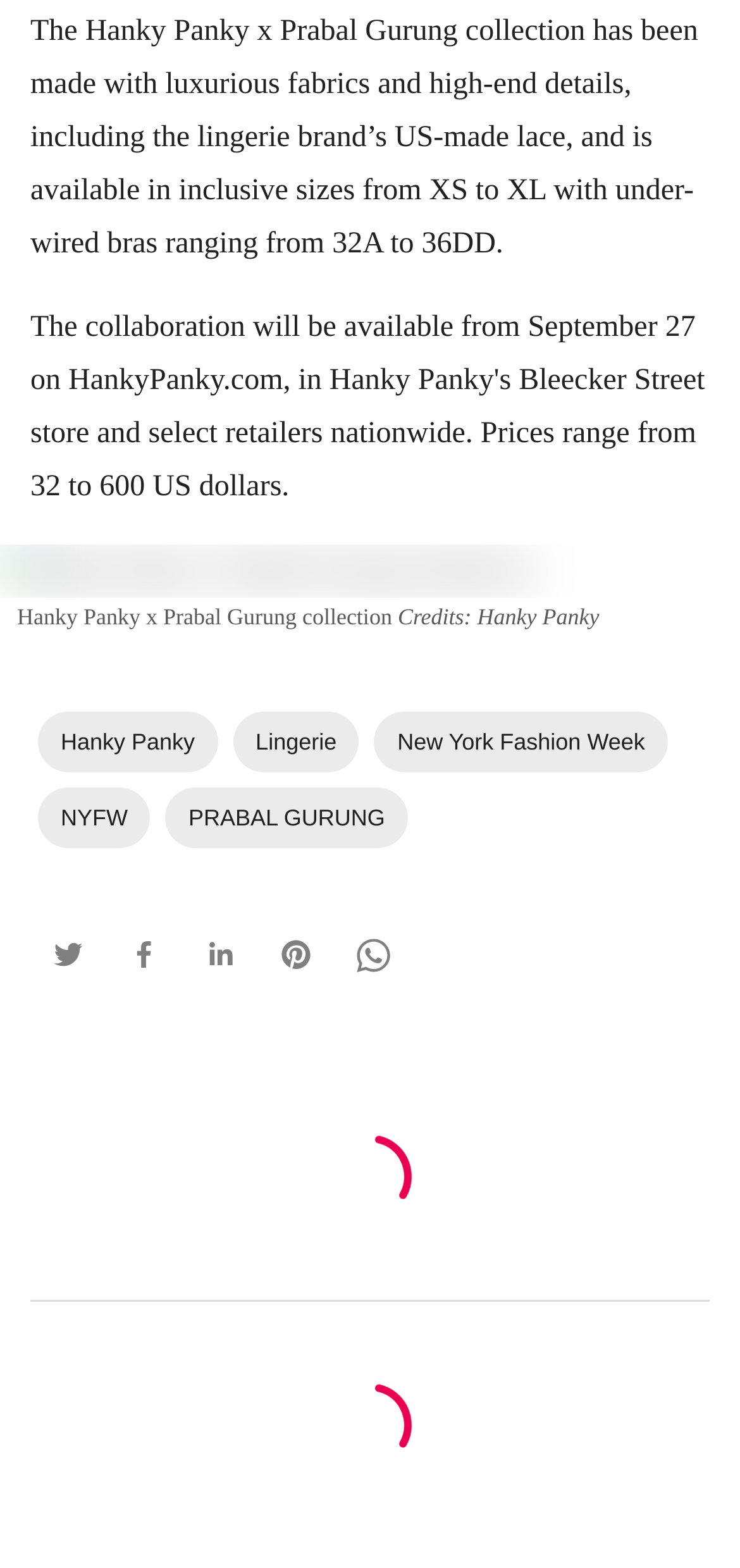Extract the bounding box coordinates for the HTML element that matches this description: "Lingerie". The coordinates should be four float numbers between 0 and 1, i.e., [left, top, right, bottom].

[0.315, 0.453, 0.486, 0.492]